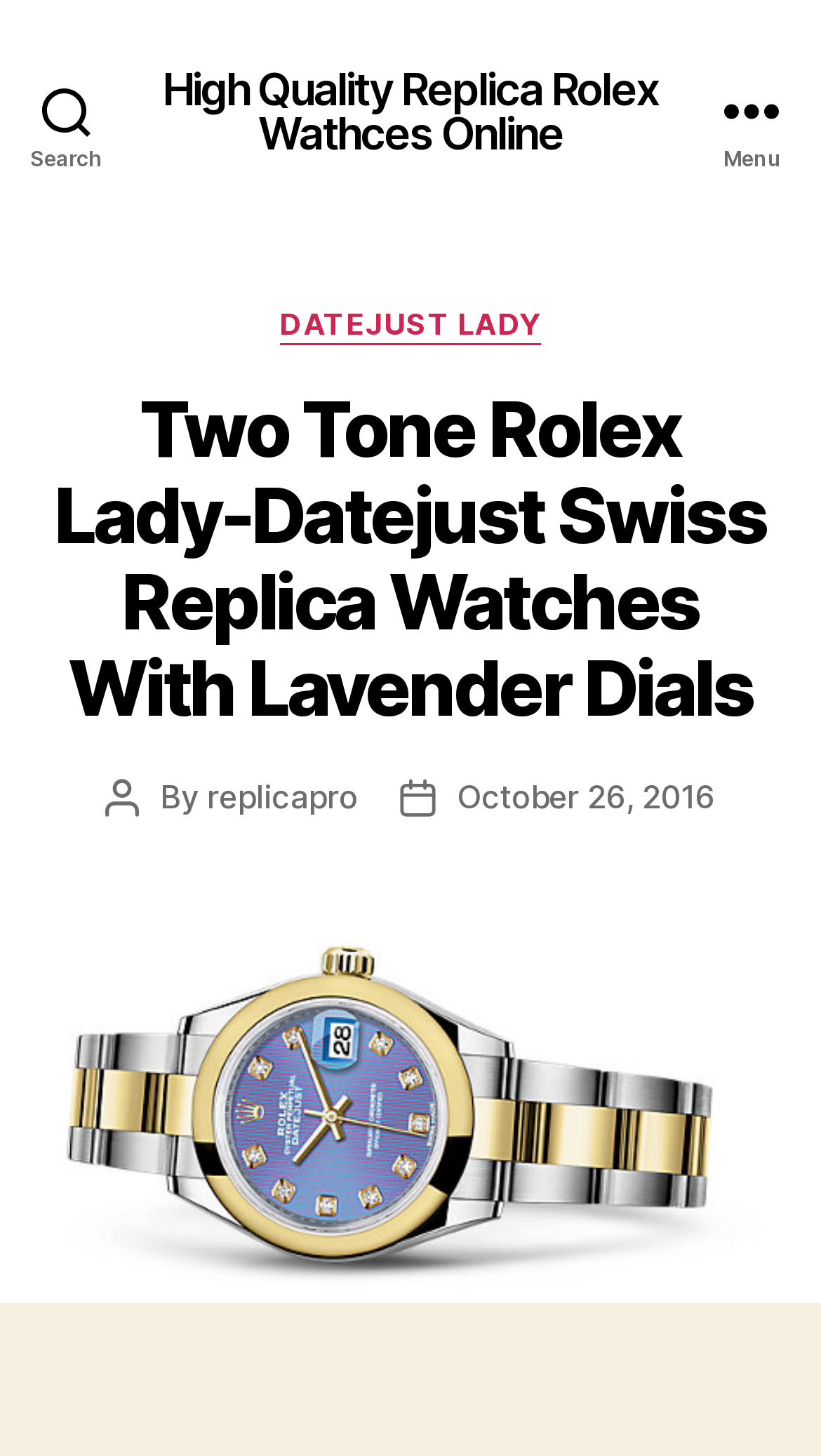Using the element description provided, determine the bounding box coordinates in the format (top-left x, top-left y, bottom-right x, bottom-right y). Ensure that all values are floating point numbers between 0 and 1. Element description: October 26, 2016

[0.556, 0.533, 0.871, 0.56]